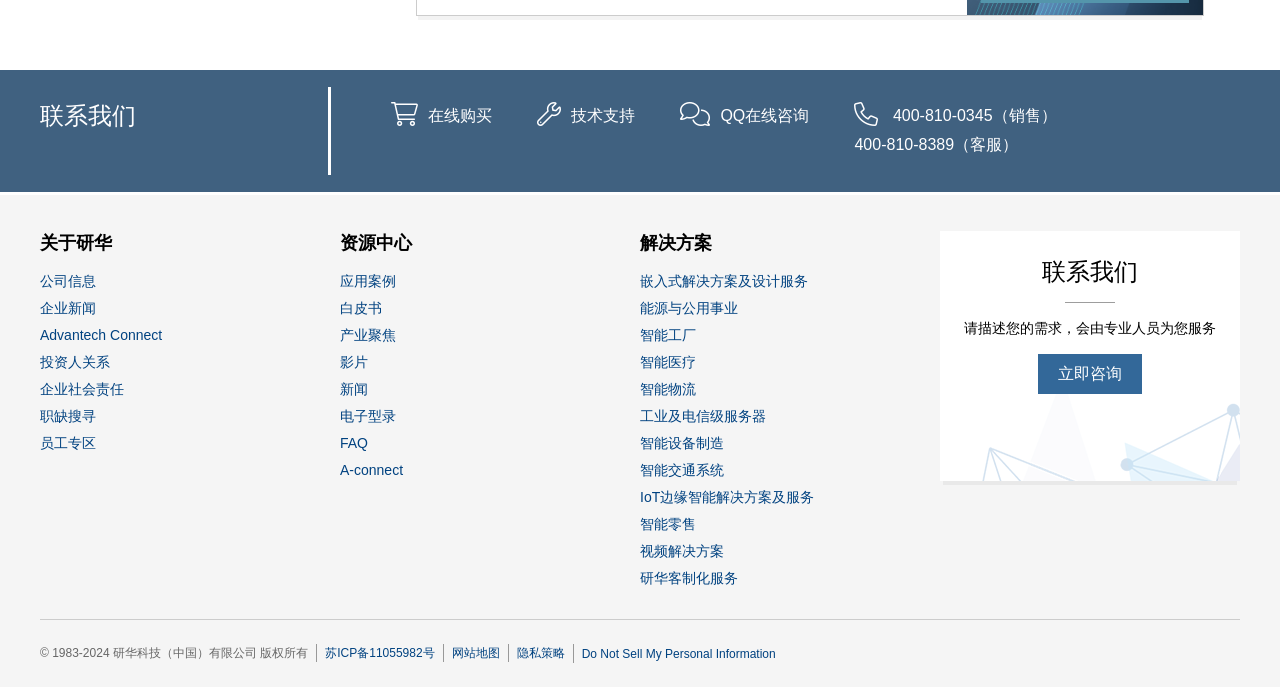Determine the bounding box coordinates of the clickable region to carry out the instruction: "Contact us online".

[0.334, 0.156, 0.384, 0.18]